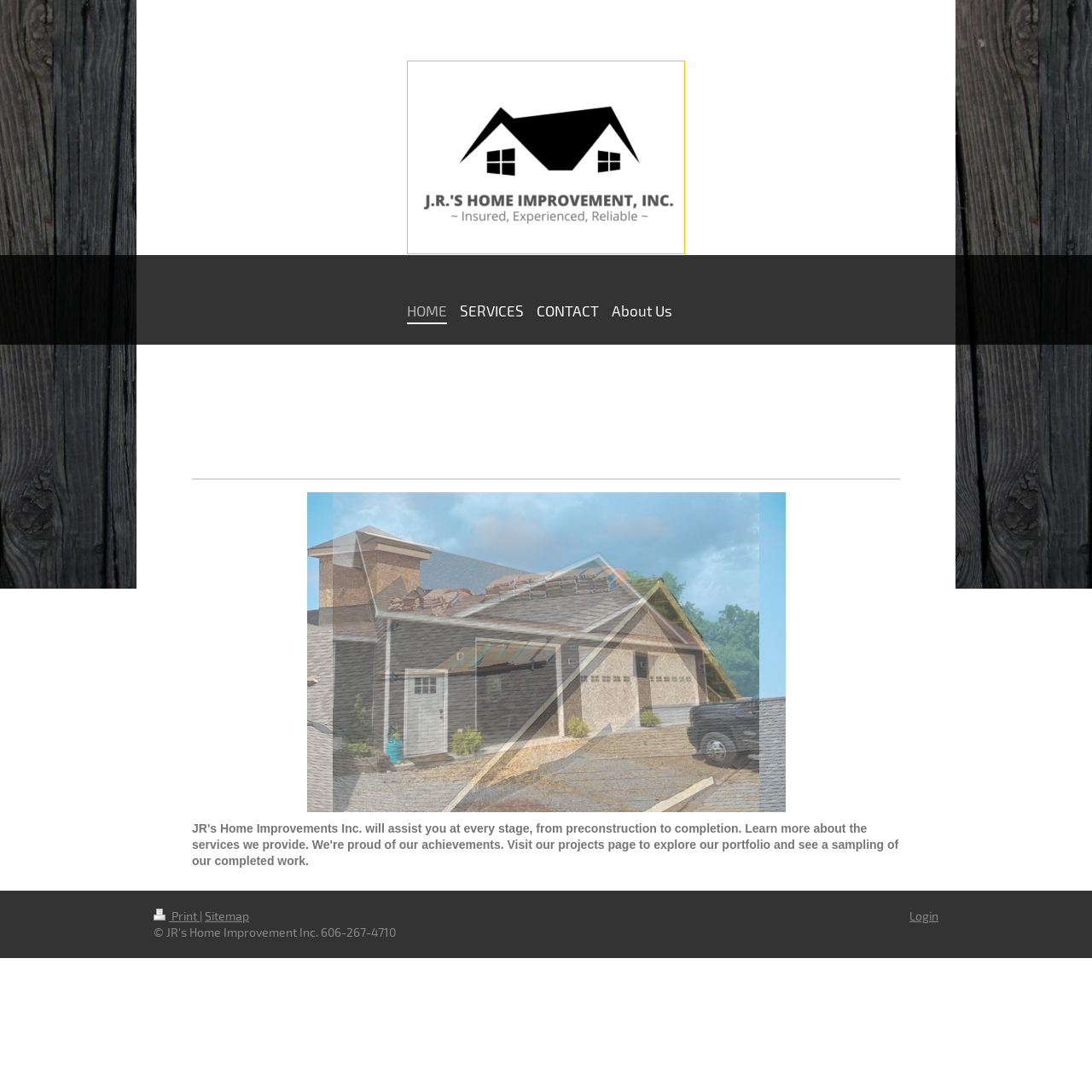Use one word or a short phrase to answer the question provided: 
What is the company name?

JR's Home Improvements Inc.